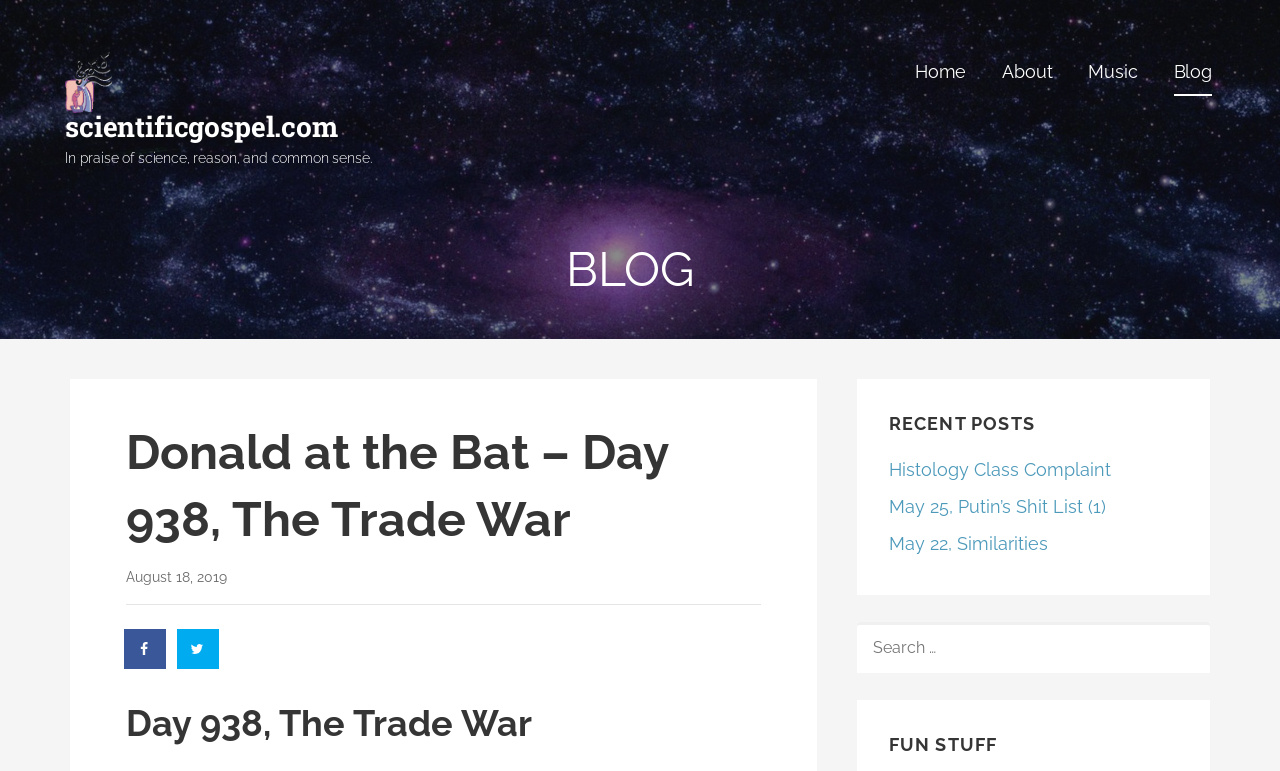Determine the bounding box coordinates of the element that should be clicked to execute the following command: "share on Facebook".

[0.098, 0.816, 0.13, 0.868]